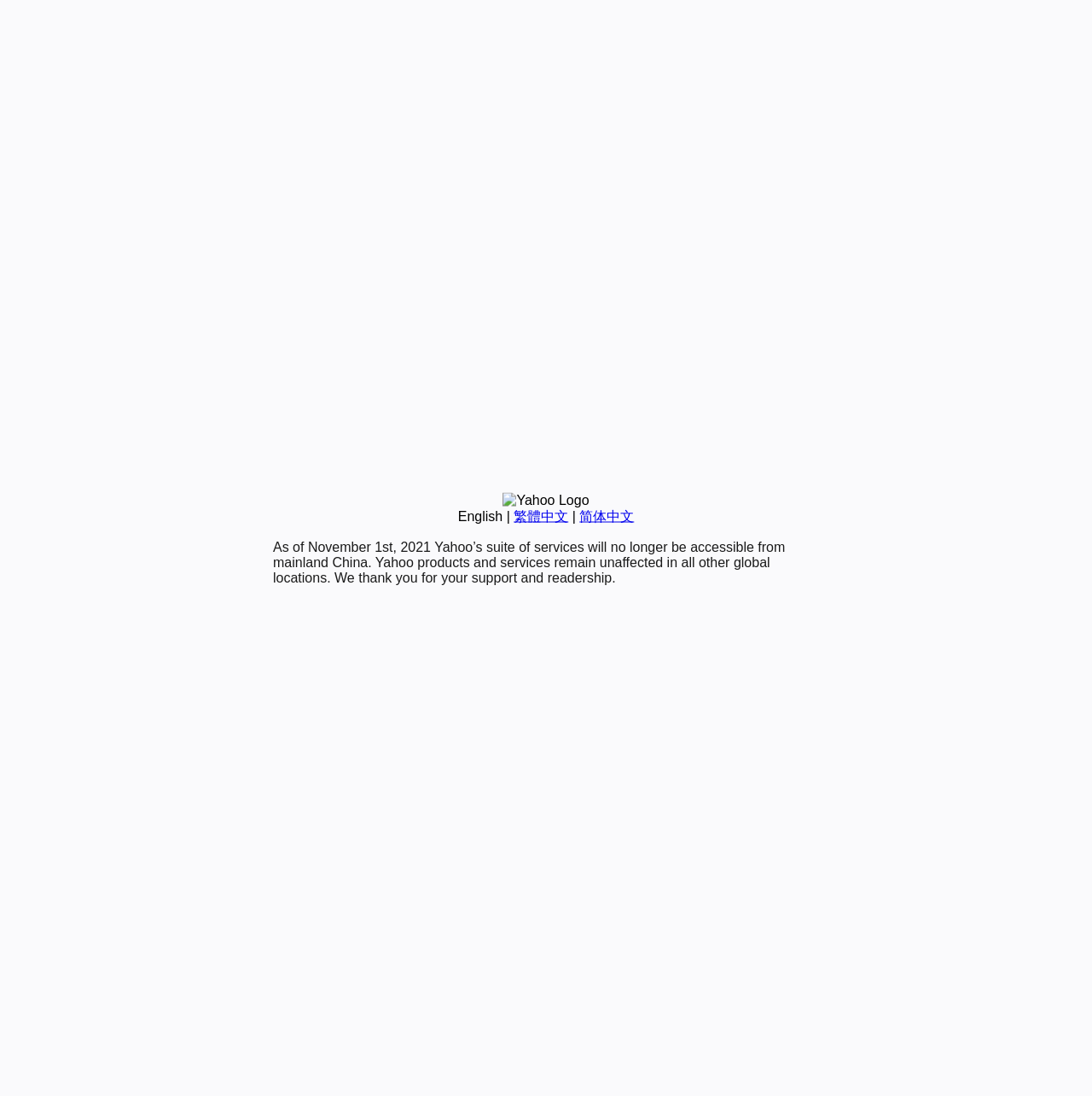Determine the bounding box for the described UI element: "繁體中文".

[0.47, 0.464, 0.52, 0.477]